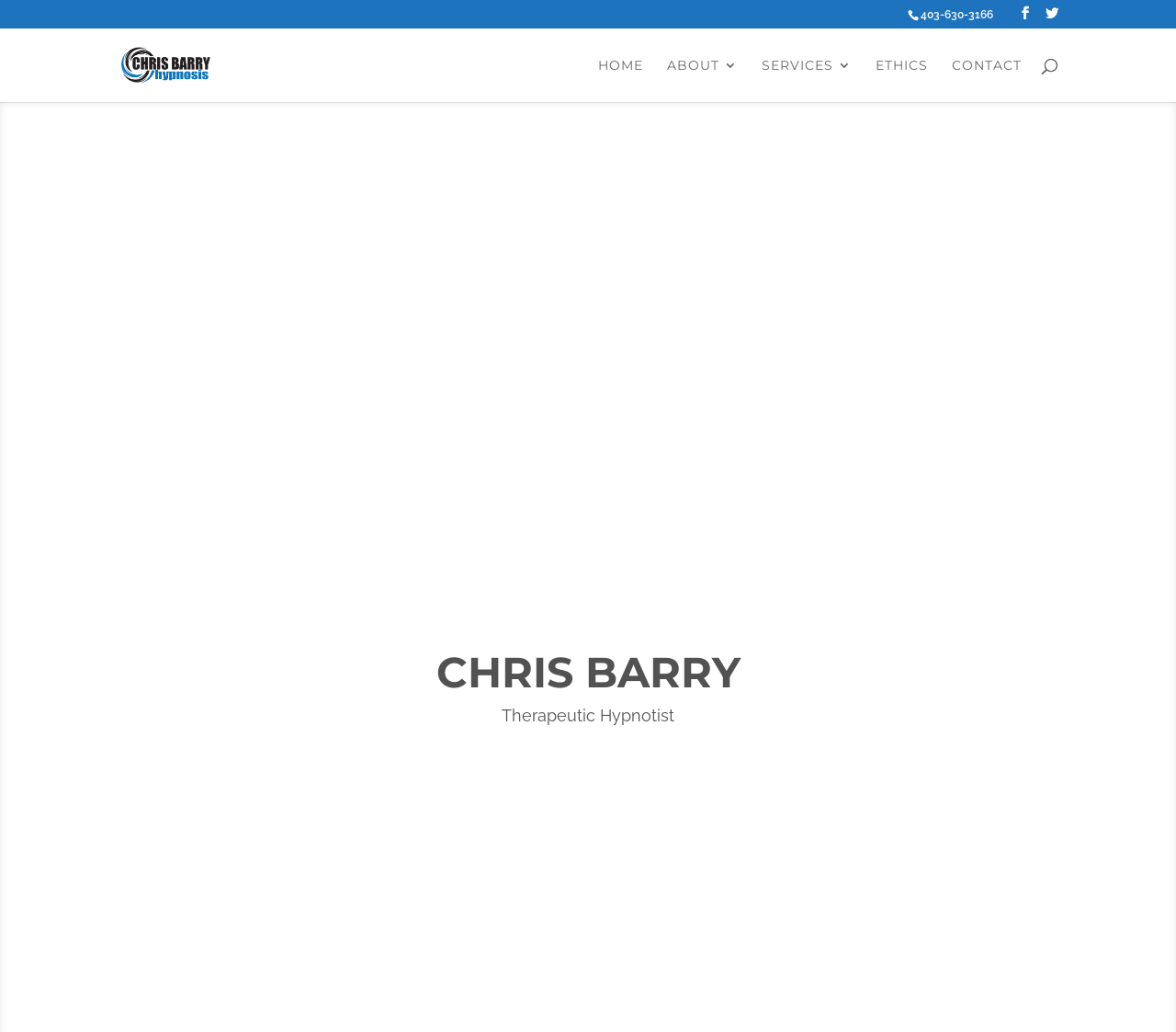Please determine the bounding box coordinates of the section I need to click to accomplish this instruction: "search for something".

[0.157, 0.027, 0.877, 0.029]